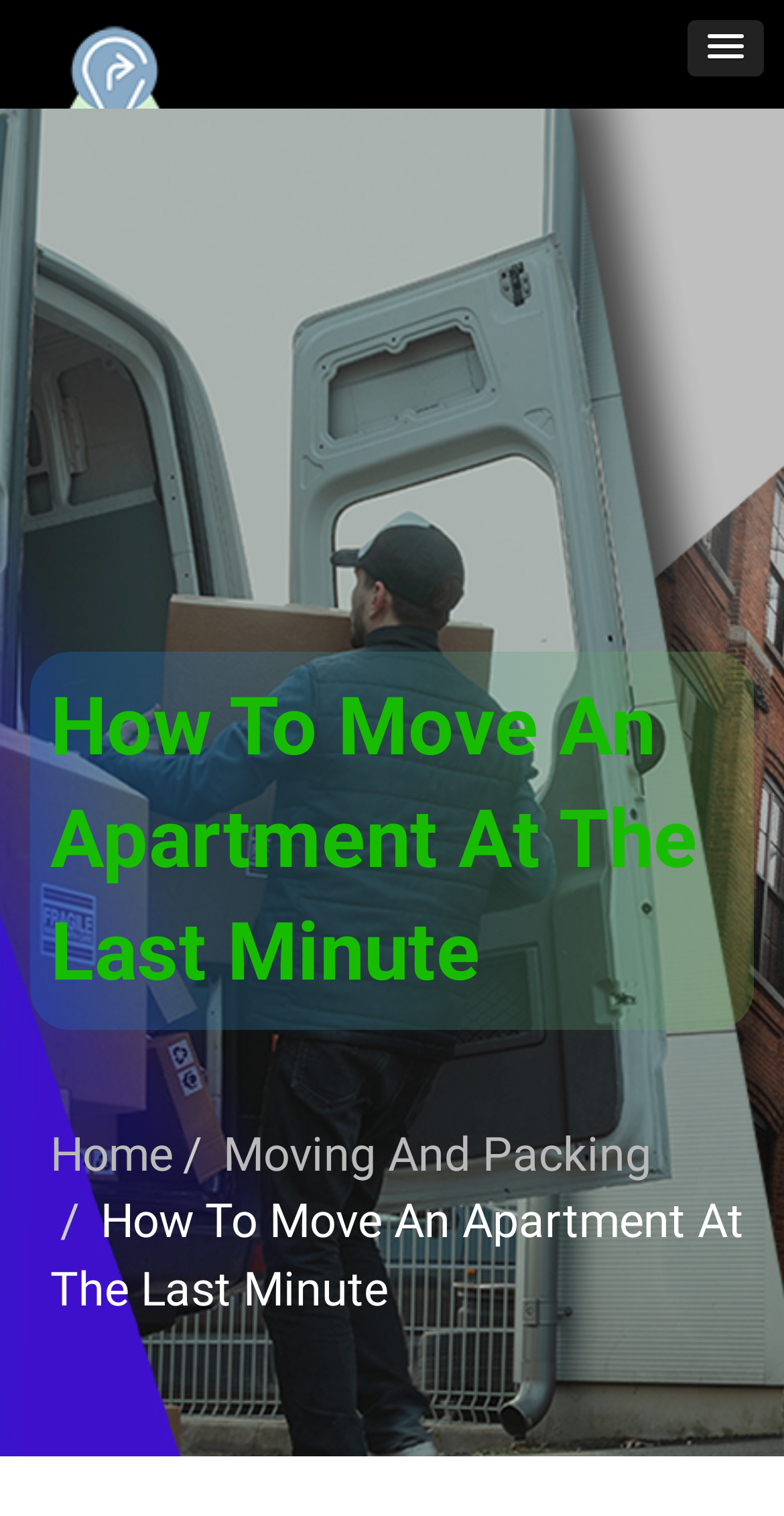From the screenshot, find the bounding box of the UI element matching this description: "Home". Supply the bounding box coordinates in the form [left, top, right, bottom], each a float between 0 and 1.

[0.064, 0.742, 0.221, 0.78]